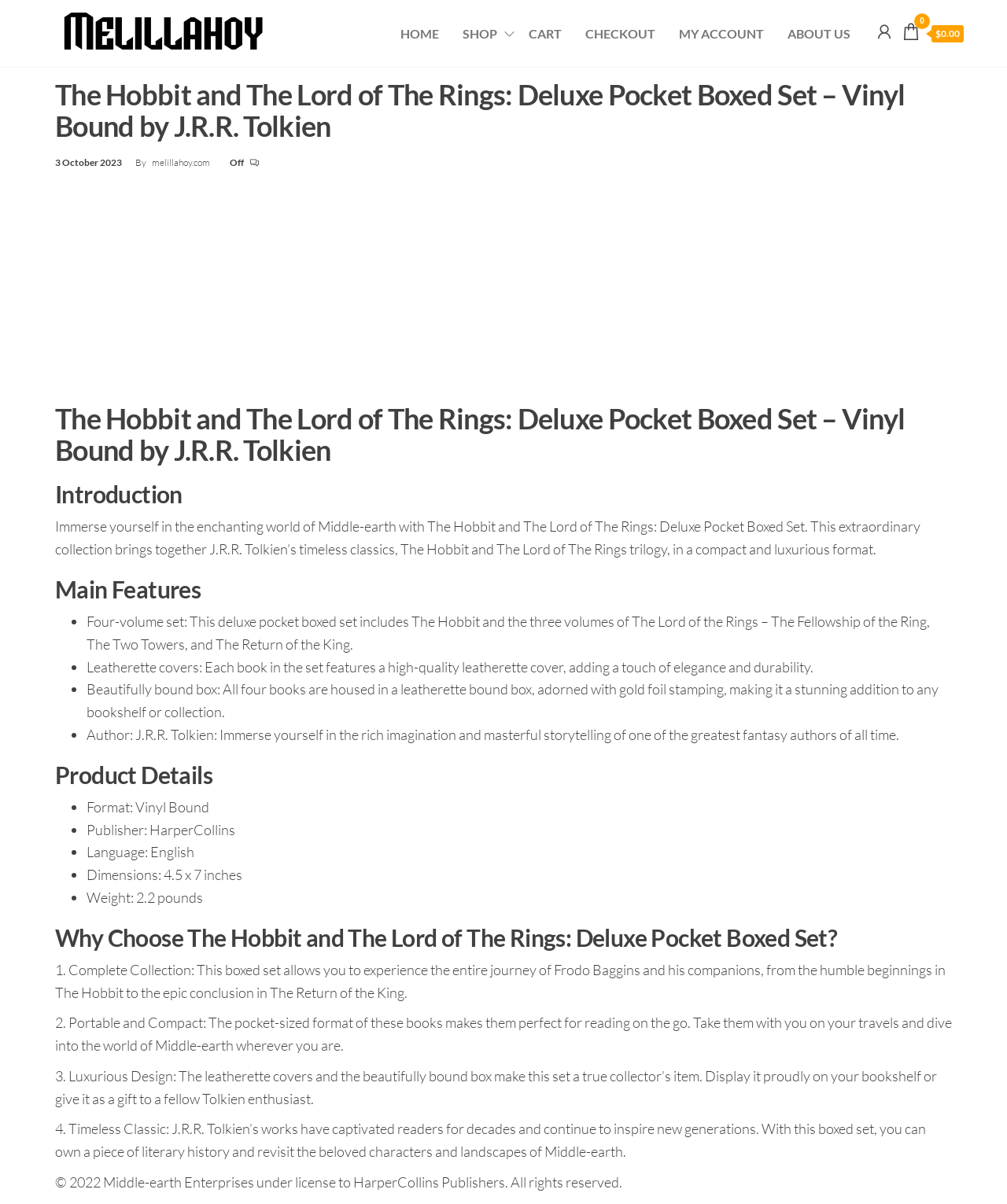What is the author of the book?
Answer the question with a detailed explanation, including all necessary information.

I found the answer by looking at the product details section, where it says 'Author: J.R.R. Tolkien'.